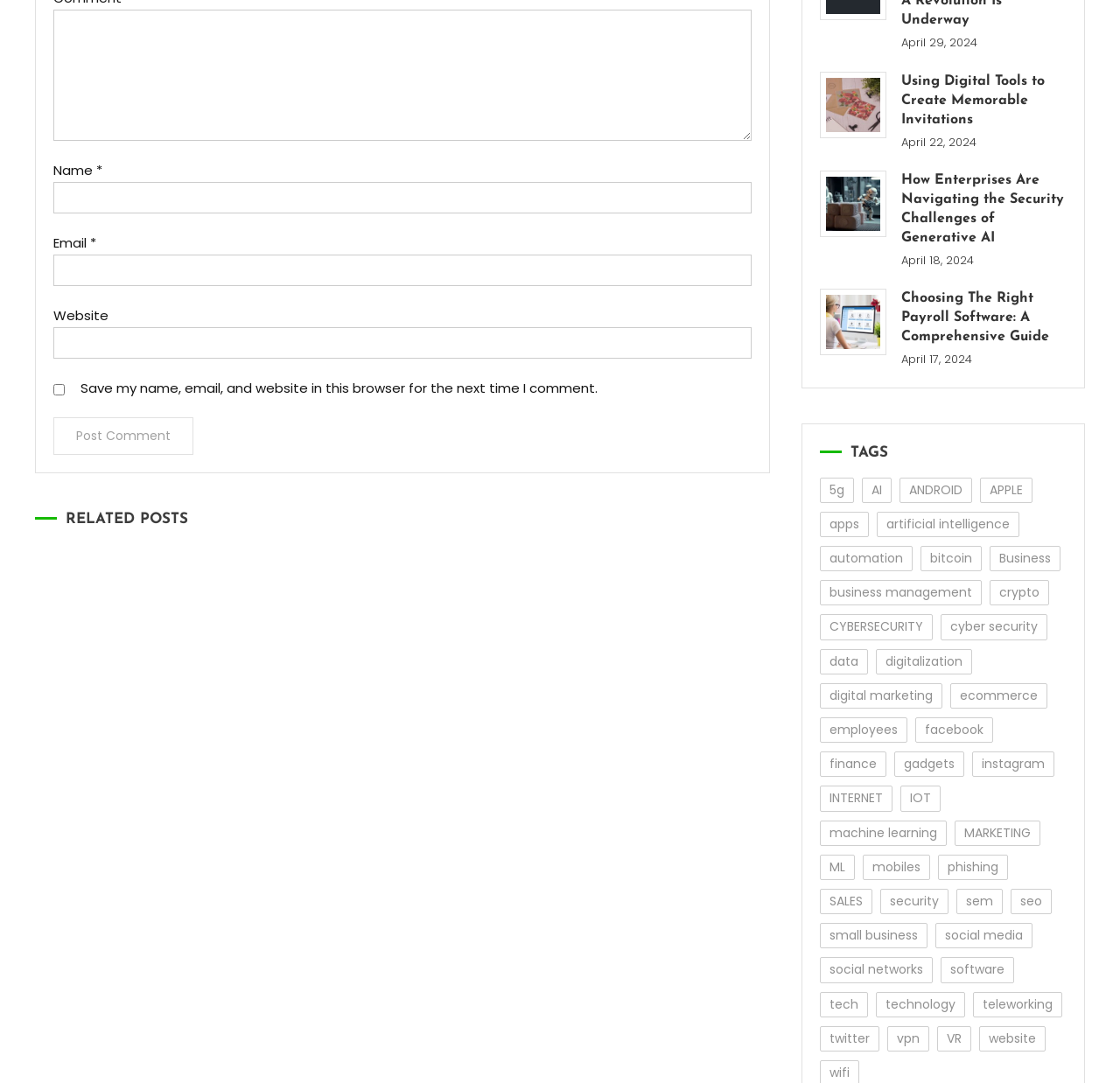Based on the element description: "business management", identify the bounding box coordinates for this UI element. The coordinates must be four float numbers between 0 and 1, listed as [left, top, right, bottom].

[0.732, 0.536, 0.877, 0.559]